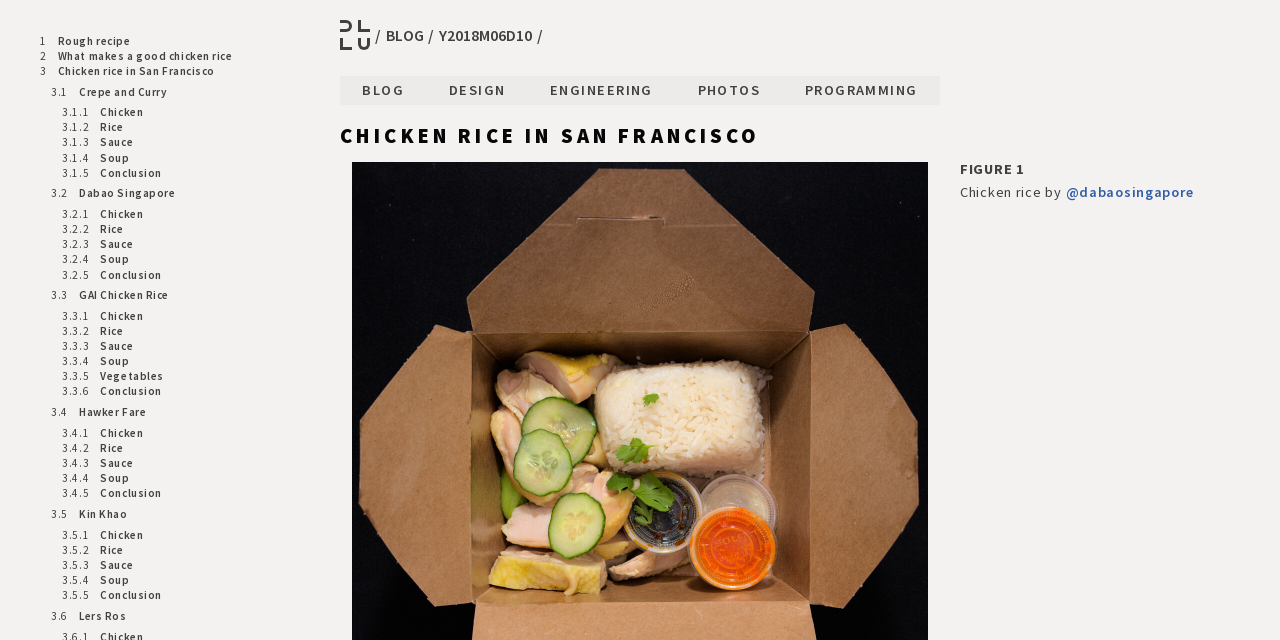Please specify the bounding box coordinates of the element that should be clicked to execute the given instruction: 'Contact Nyomi via email'. Ensure the coordinates are four float numbers between 0 and 1, expressed as [left, top, right, bottom].

None